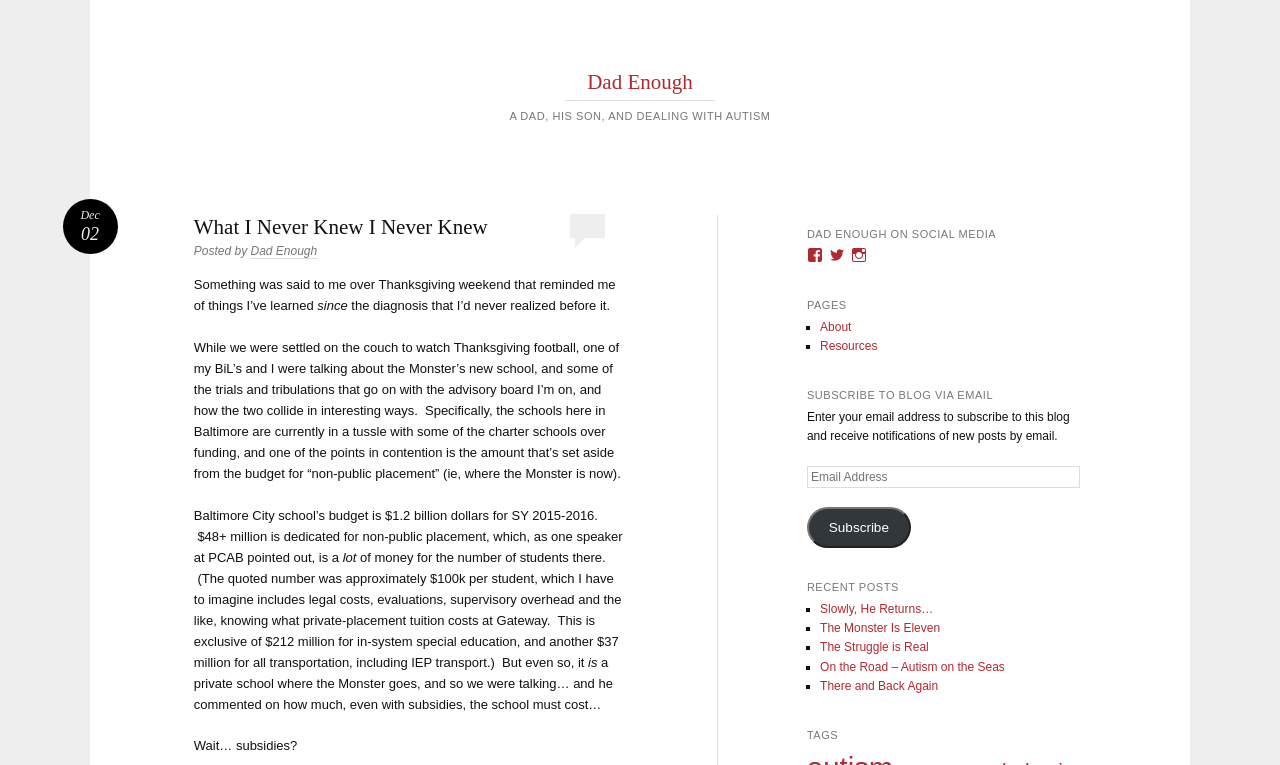Determine the bounding box coordinates for the clickable element required to fulfill the instruction: "Contact us". Provide the coordinates as four float numbers between 0 and 1, i.e., [left, top, right, bottom].

None